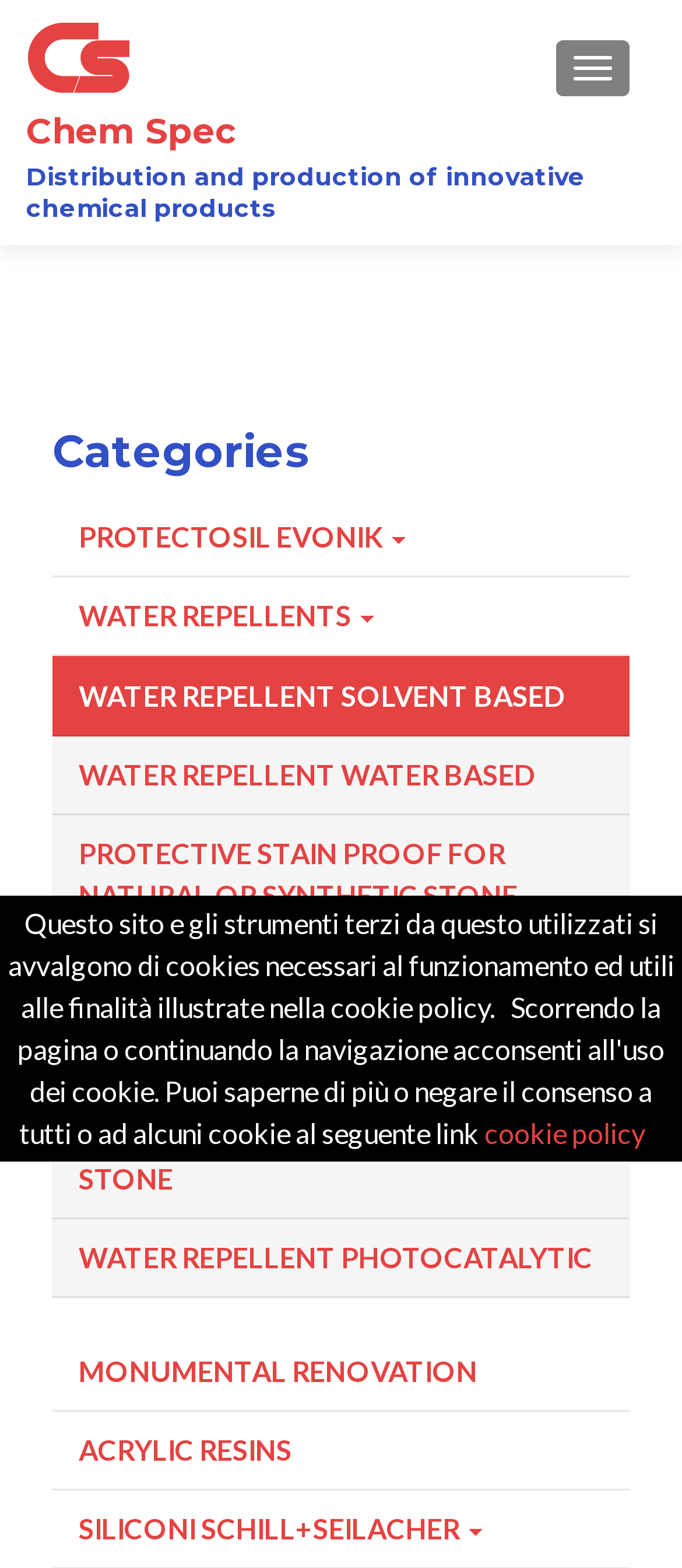How many categories are listed?
Kindly offer a comprehensive and detailed response to the question.

I counted the number of links under the 'Categories' heading, which are 'PROTECTOSIL EVONIK', 'WATER REPELLENTS', 'WATER REPELLENT SOLVENT BASED', 'WATER REPELLENT WATER BASED', 'PROTECTIVE STAIN PROOF FOR NATURAL OR SYNTHETIC STONE', 'PROTECTIVE TONER FOR STONES IN AN AQUEOUS SOLUTION', and 'MONUMENTAL RENOVATION', 'ACRYLIC RESINS'. There are 7 categories in total.